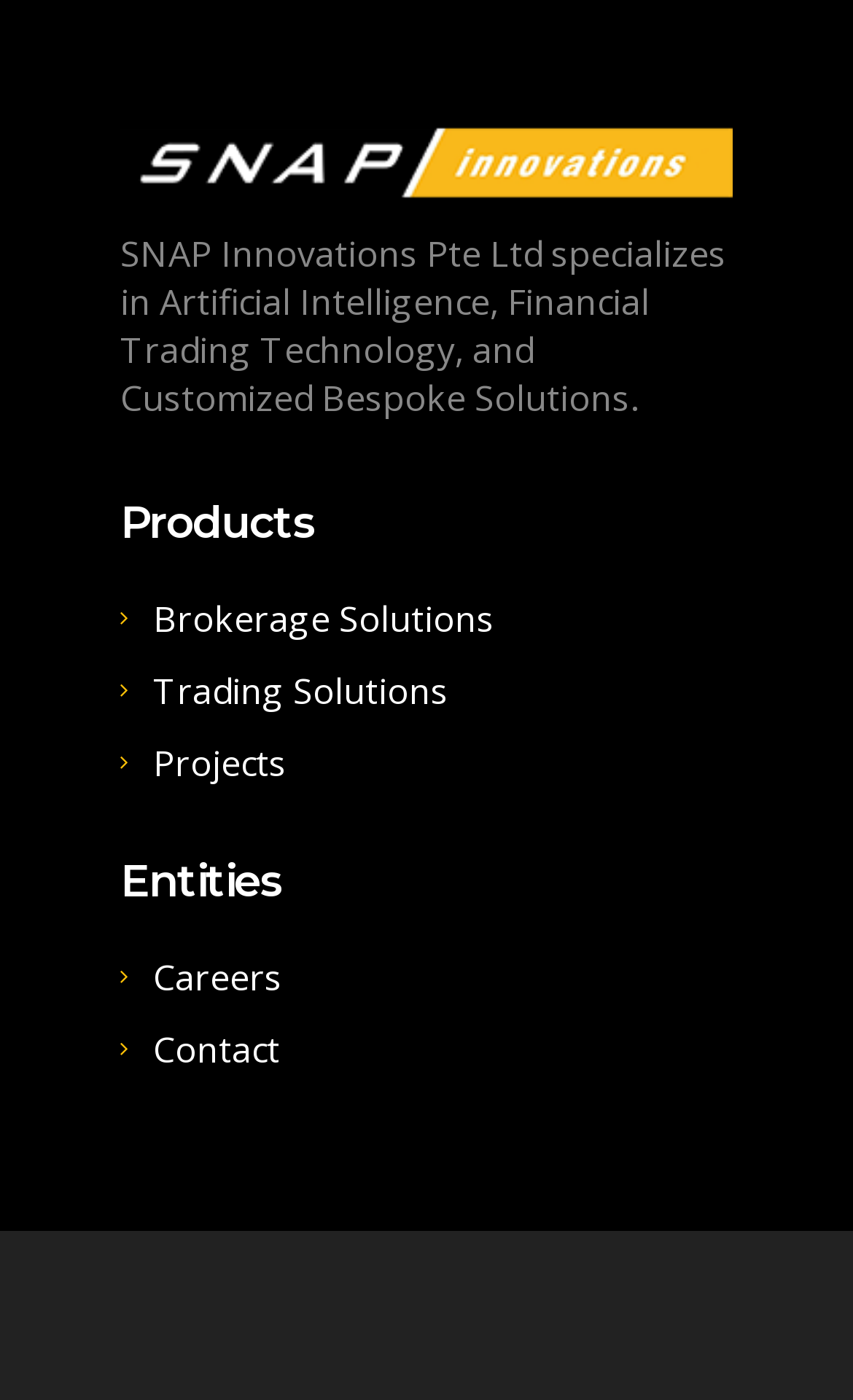By analyzing the image, answer the following question with a detailed response: What is the company's area of specialization?

The company's area of specialization can be found in the static text element that describes the company as 'SNAP Innovations Pte Ltd specializes in Artificial Intelligence, Financial Trading Technology, and Customized Bespoke Solutions.'